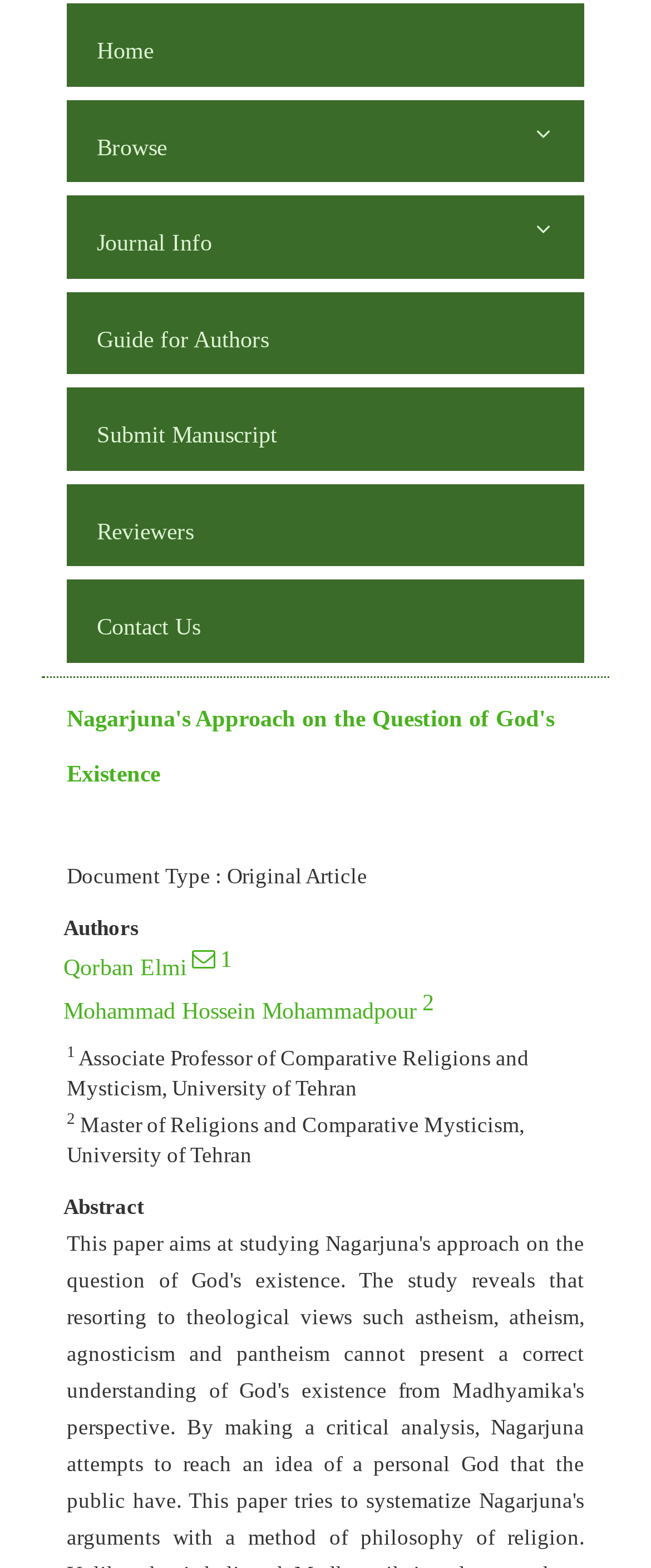Find the bounding box coordinates for the HTML element specified by: "parent_node: Guide for Authors".

[0.103, 0.19, 0.136, 0.204]